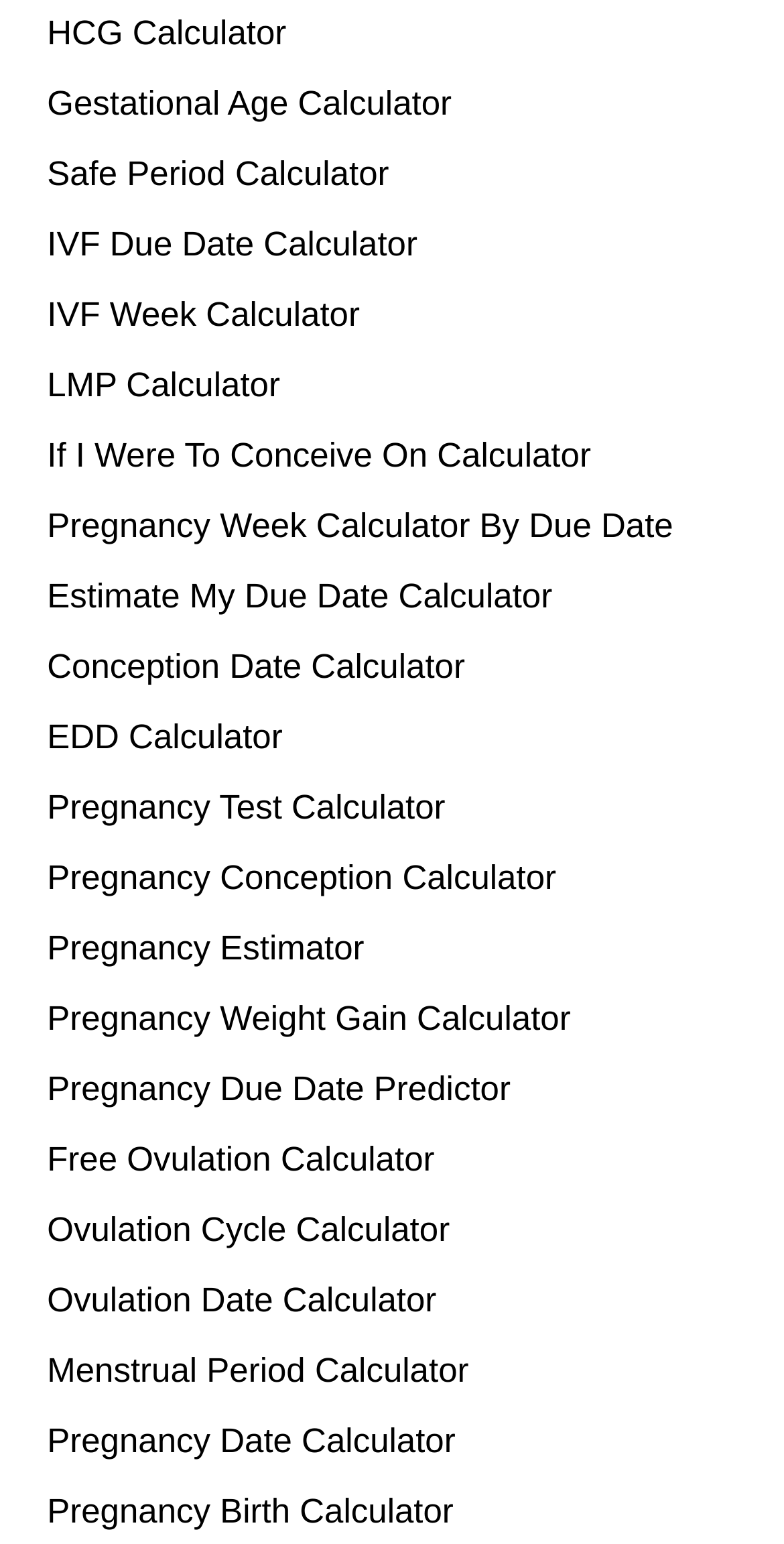Are all calculators related to pregnancy?
Based on the screenshot, provide a one-word or short-phrase response.

Yes